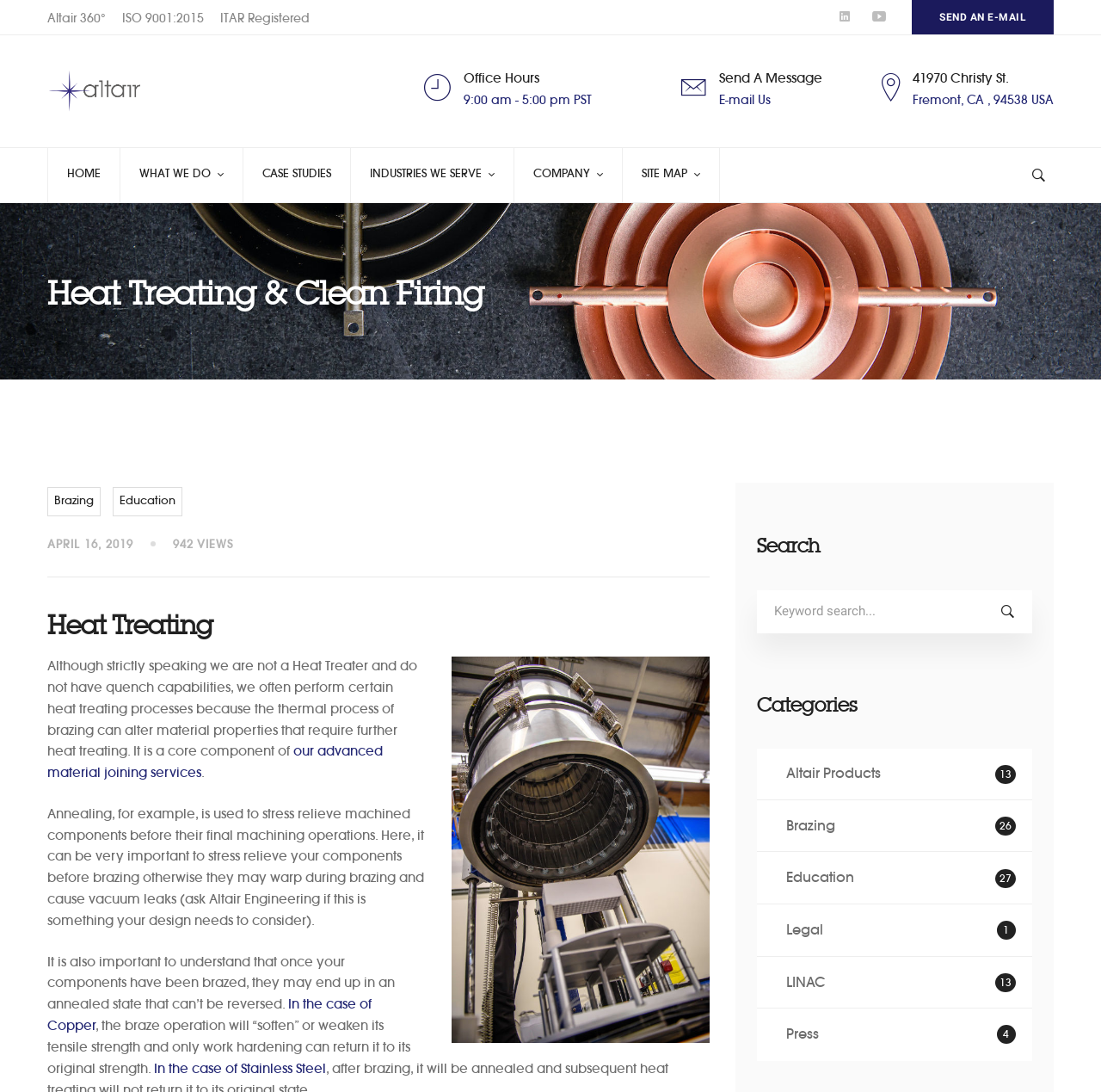Extract the bounding box of the UI element described as: "Industries We Serve".

[0.319, 0.136, 0.466, 0.185]